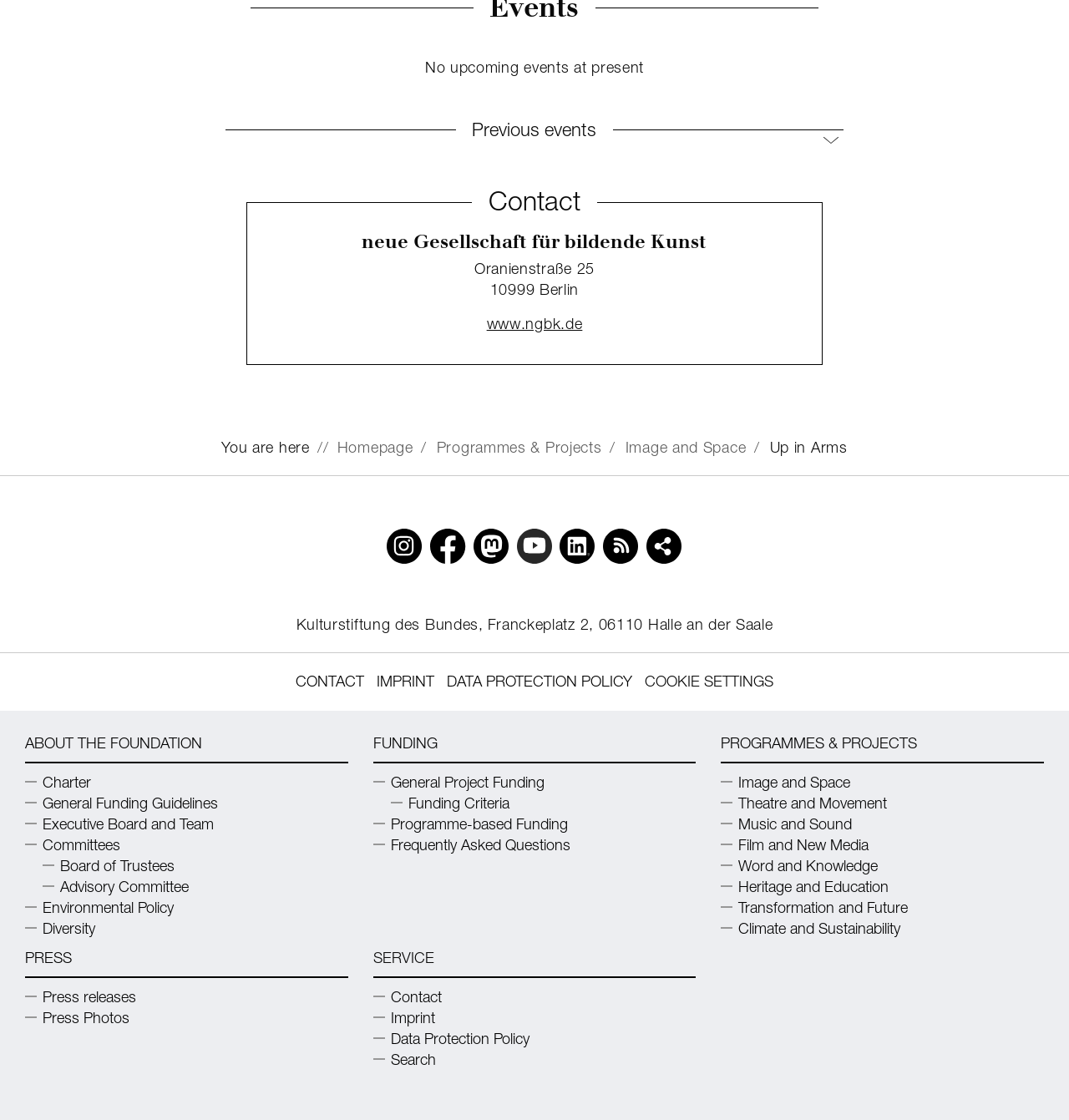Provide a short answer using a single word or phrase for the following question: 
What is the address of the organization?

Oranienstraße 25, 10999 Berlin